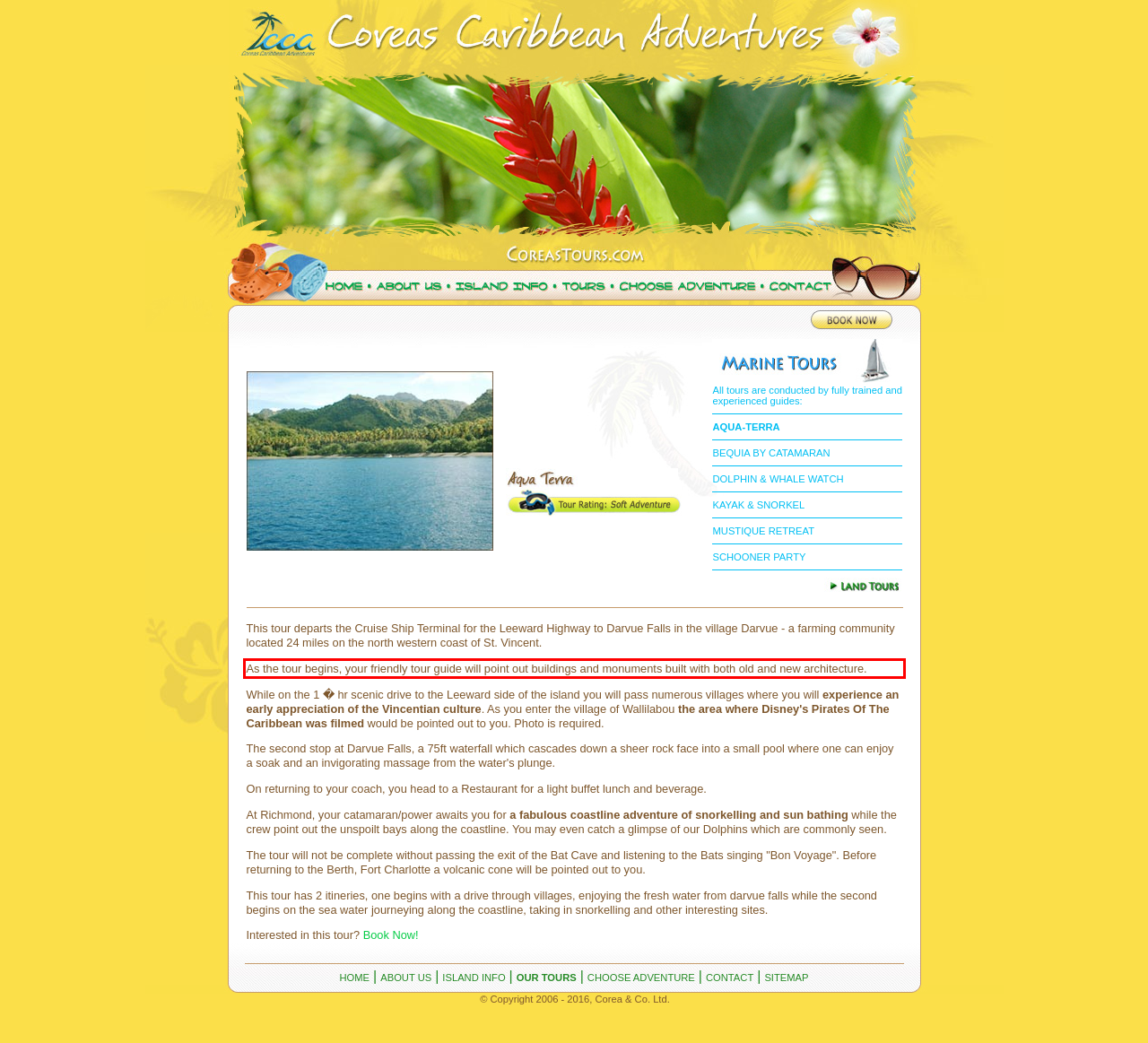Please look at the webpage screenshot and extract the text enclosed by the red bounding box.

As the tour begins, your friendly tour guide will point out buildings and monuments built with both old and new architecture.